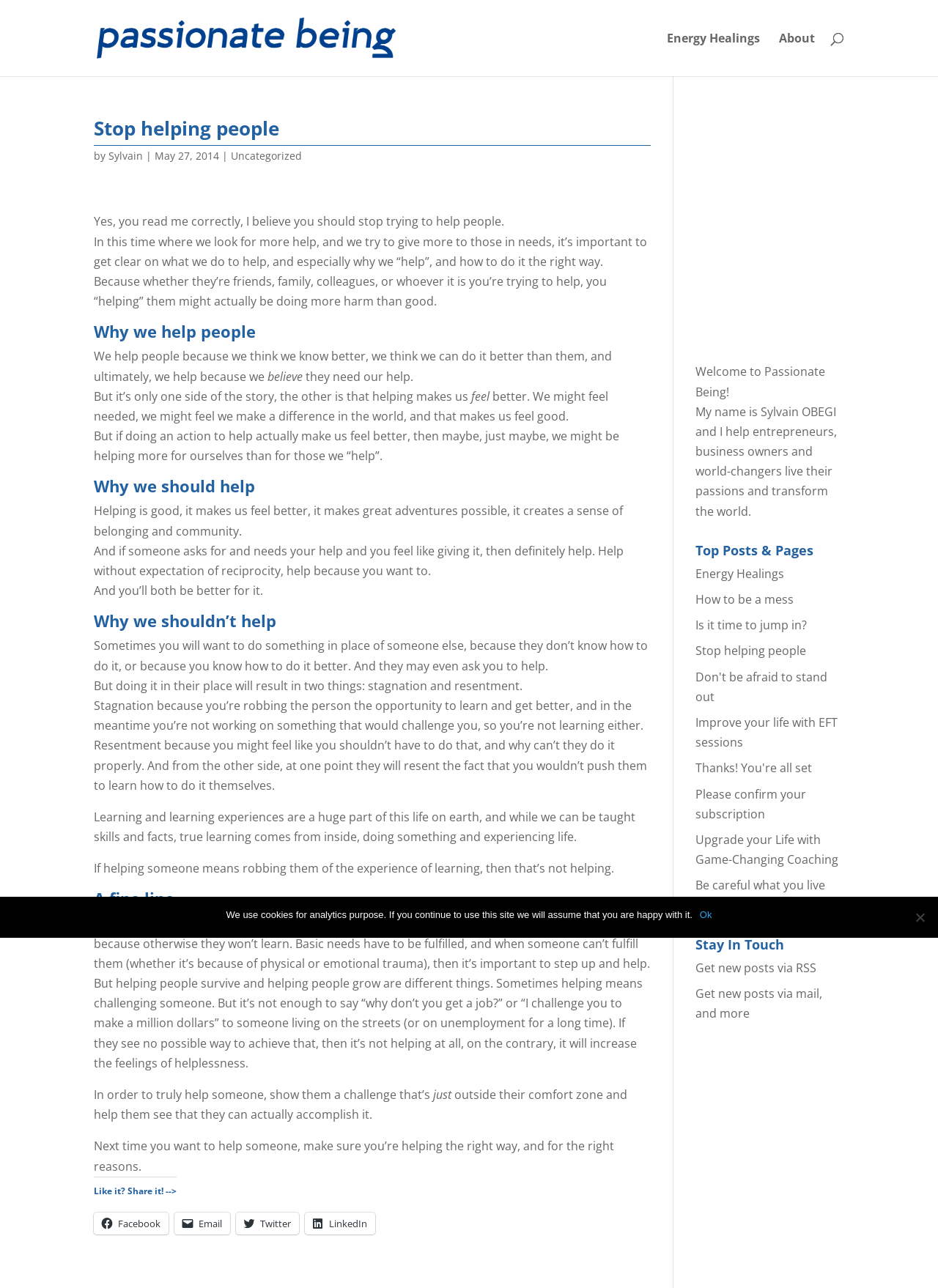What is the topic of the article 'Stop helping people'?
Refer to the image and provide a one-word or short phrase answer.

Helping others